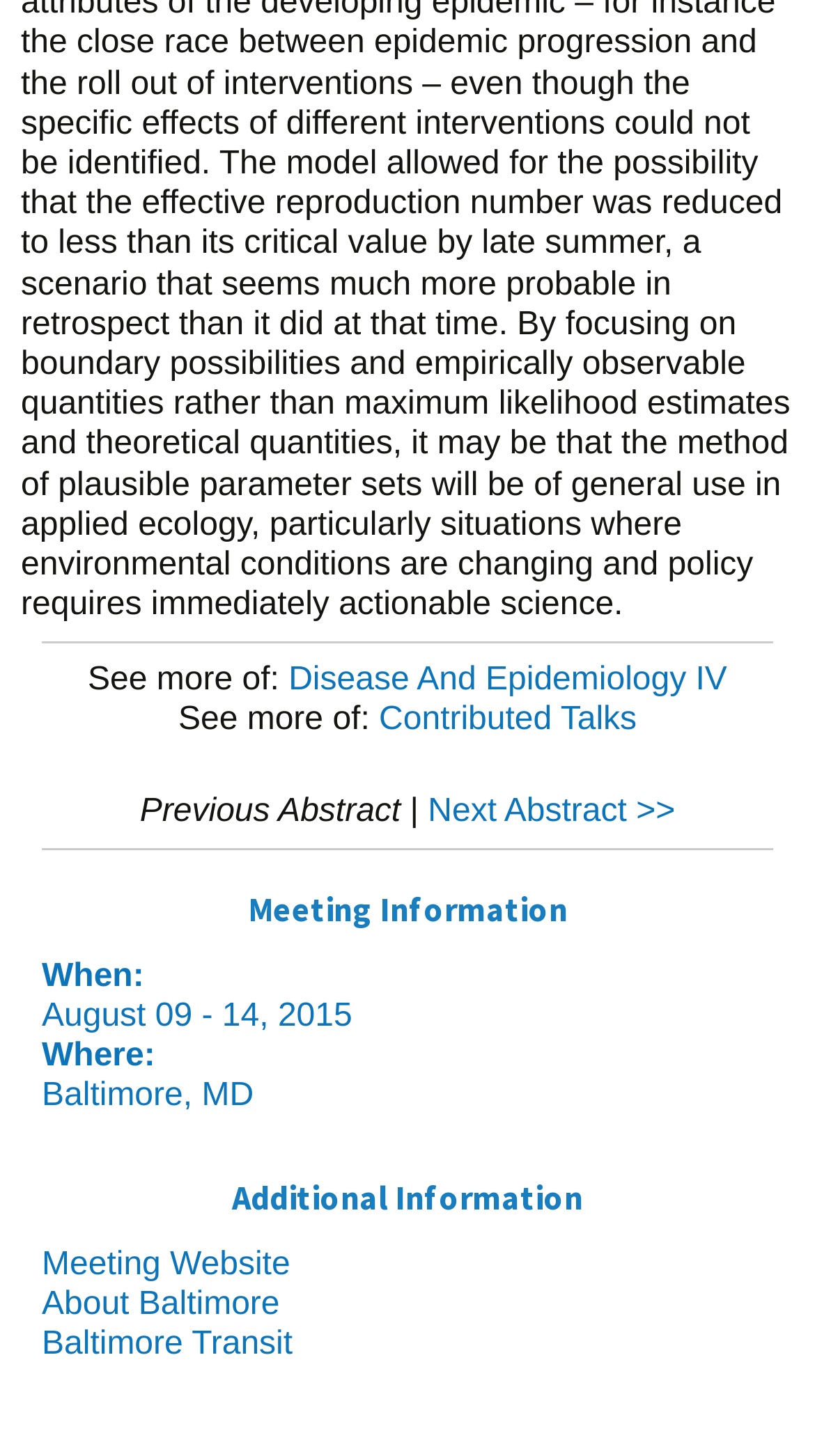Can you give a detailed response to the following question using the information from the image? Where is the meeting taking place?

I found the answer by looking at the 'Where:' section under the 'Meeting Information' heading, which lists 'Baltimore, MD' as the location of the meeting.